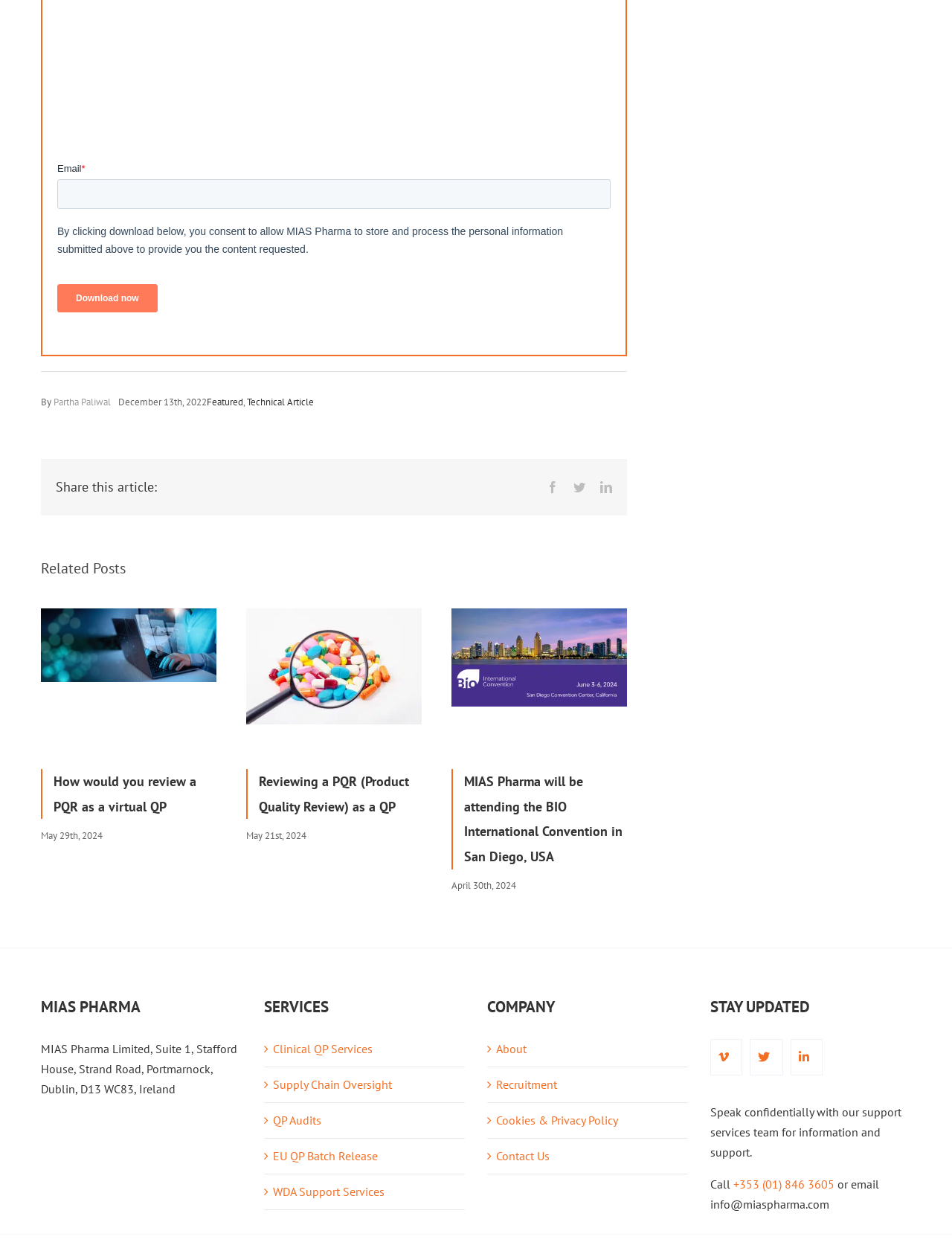Provide the bounding box coordinates for the UI element that is described by this text: "WDA Support Services". The coordinates should be in the form of four float numbers between 0 and 1: [left, top, right, bottom].

[0.287, 0.945, 0.48, 0.961]